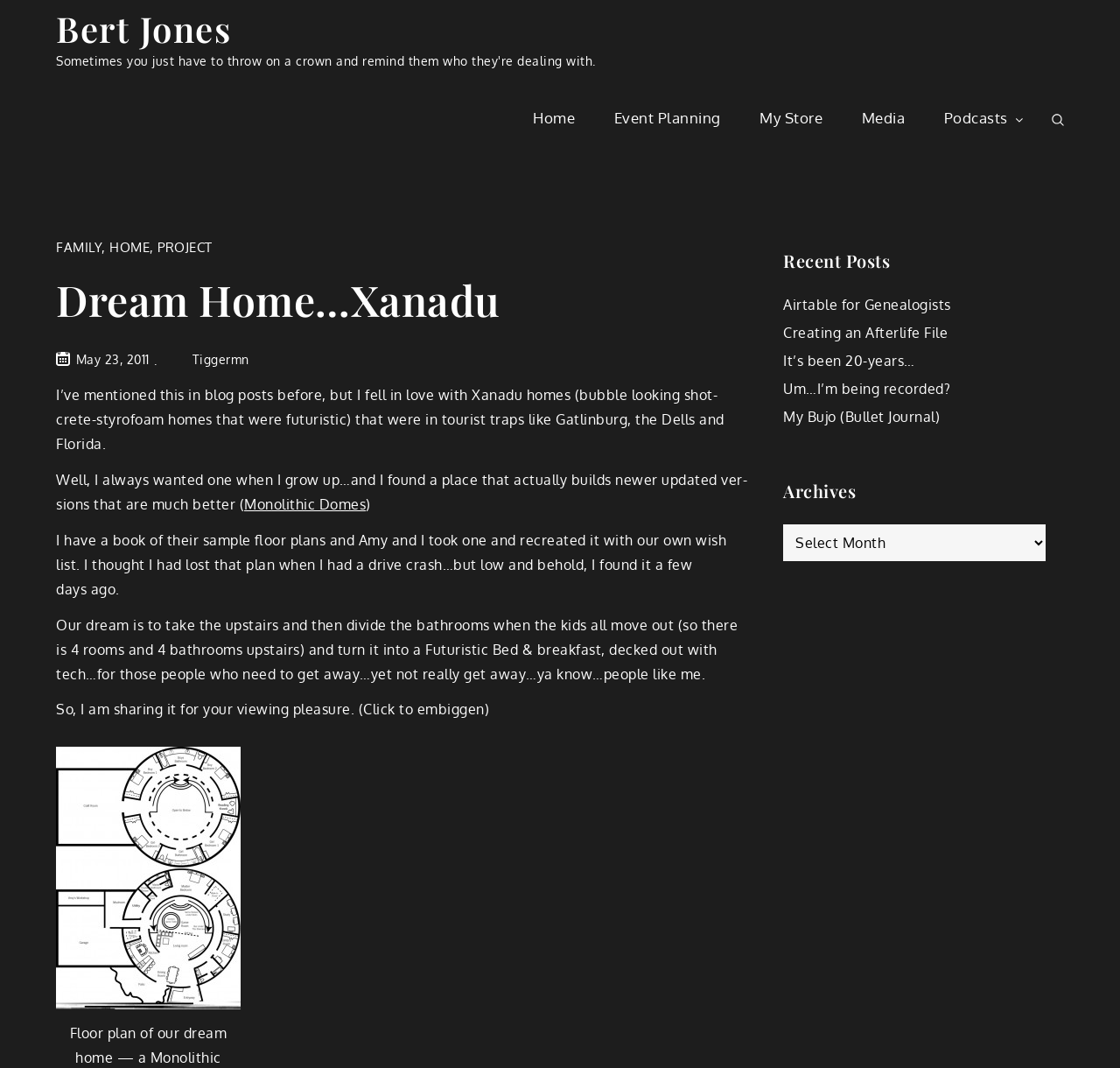Highlight the bounding box coordinates of the element that should be clicked to carry out the following instruction: "Select an option from the 'Archives' dropdown". The coordinates must be given as four float numbers ranging from 0 to 1, i.e., [left, top, right, bottom].

[0.7, 0.491, 0.934, 0.525]